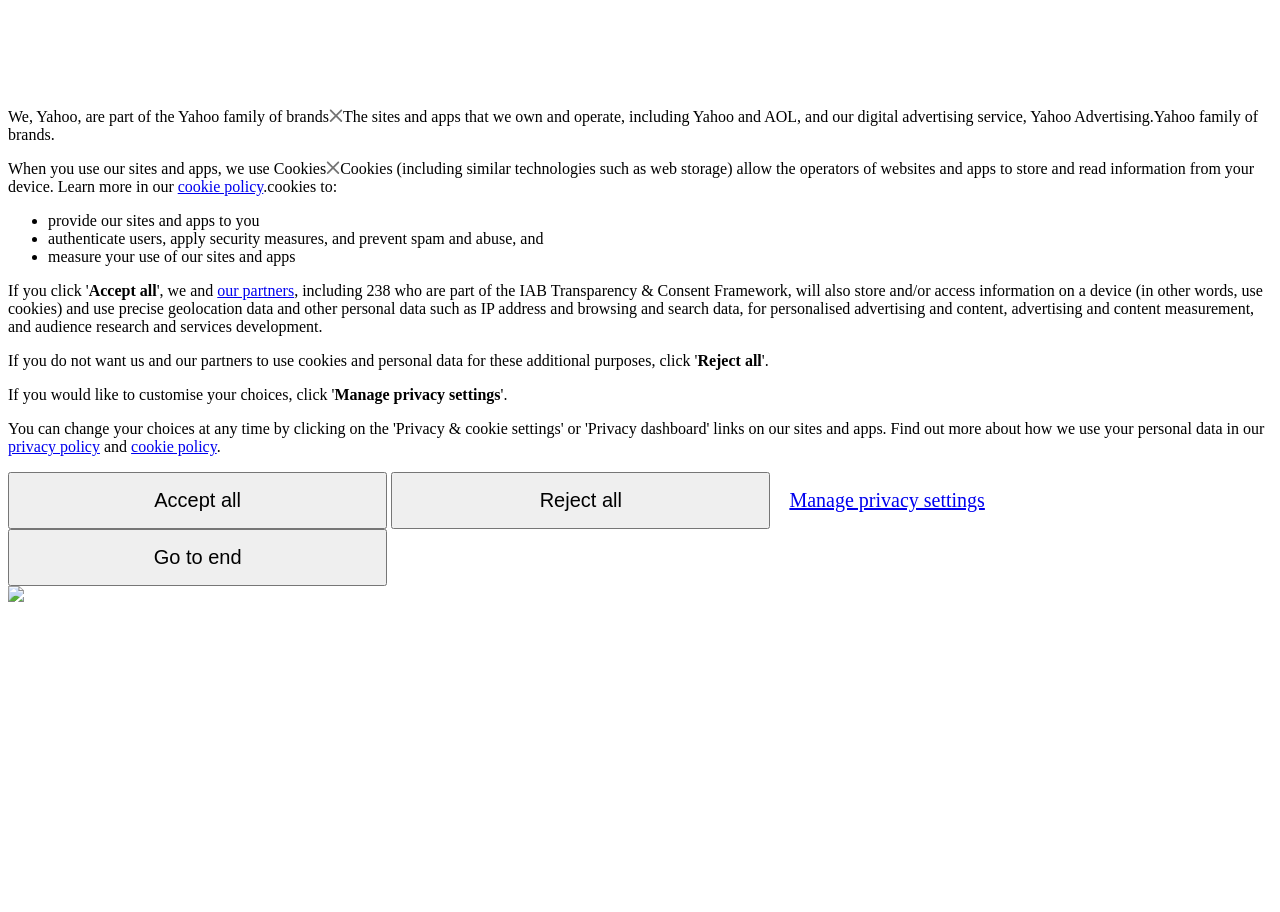Can you show the bounding box coordinates of the region to click on to complete the task described in the instruction: "Follow the 'our partners' link"?

[0.17, 0.309, 0.23, 0.328]